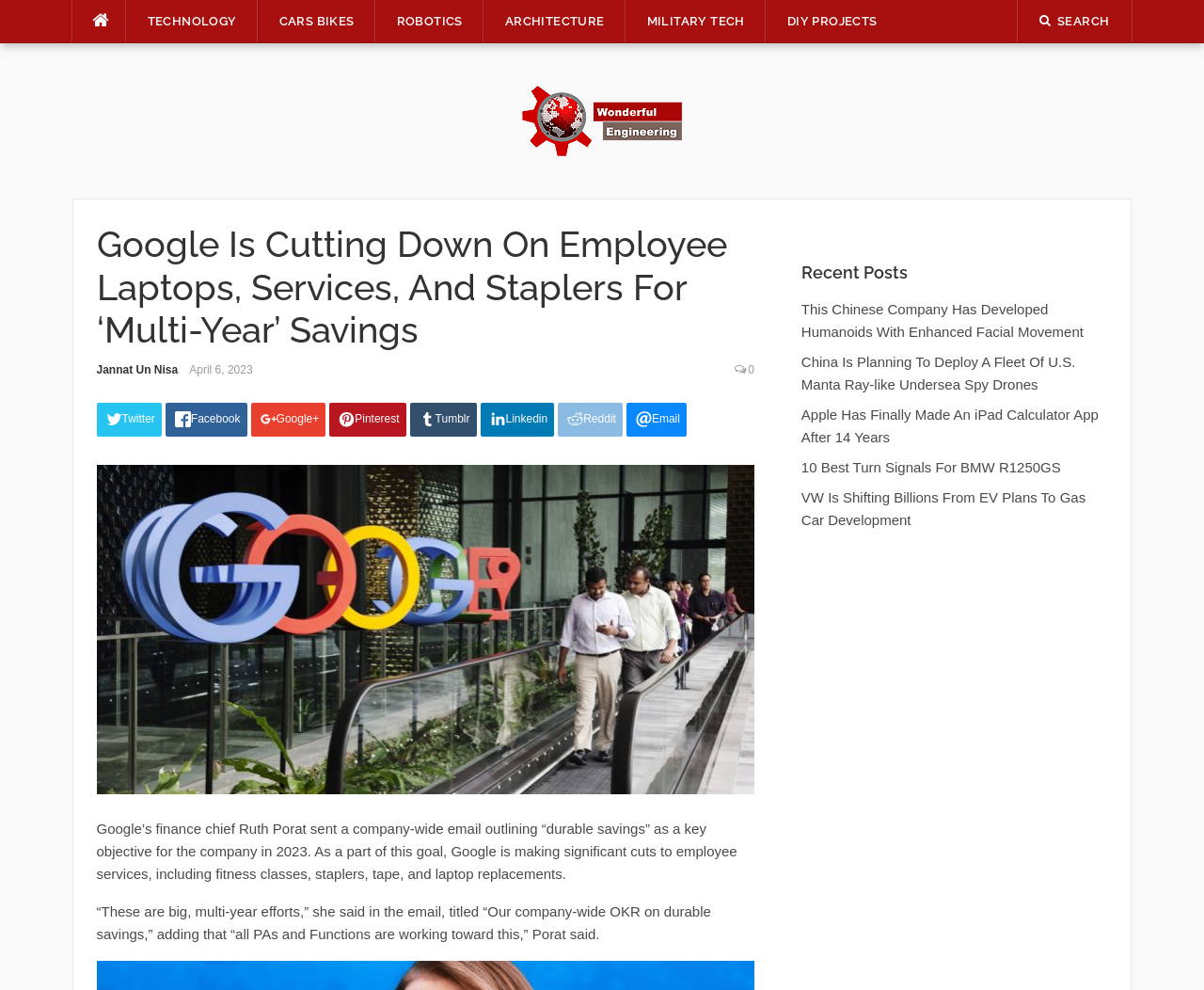Use the details in the image to answer the question thoroughly: 
What is the topic of the main article?

The main article is about Google's finance chief Ruth Porat's email outlining 'durable savings' as a key objective for the company in 2023, and the measures they are taking to achieve it, including cutting down on employee services and supplies.